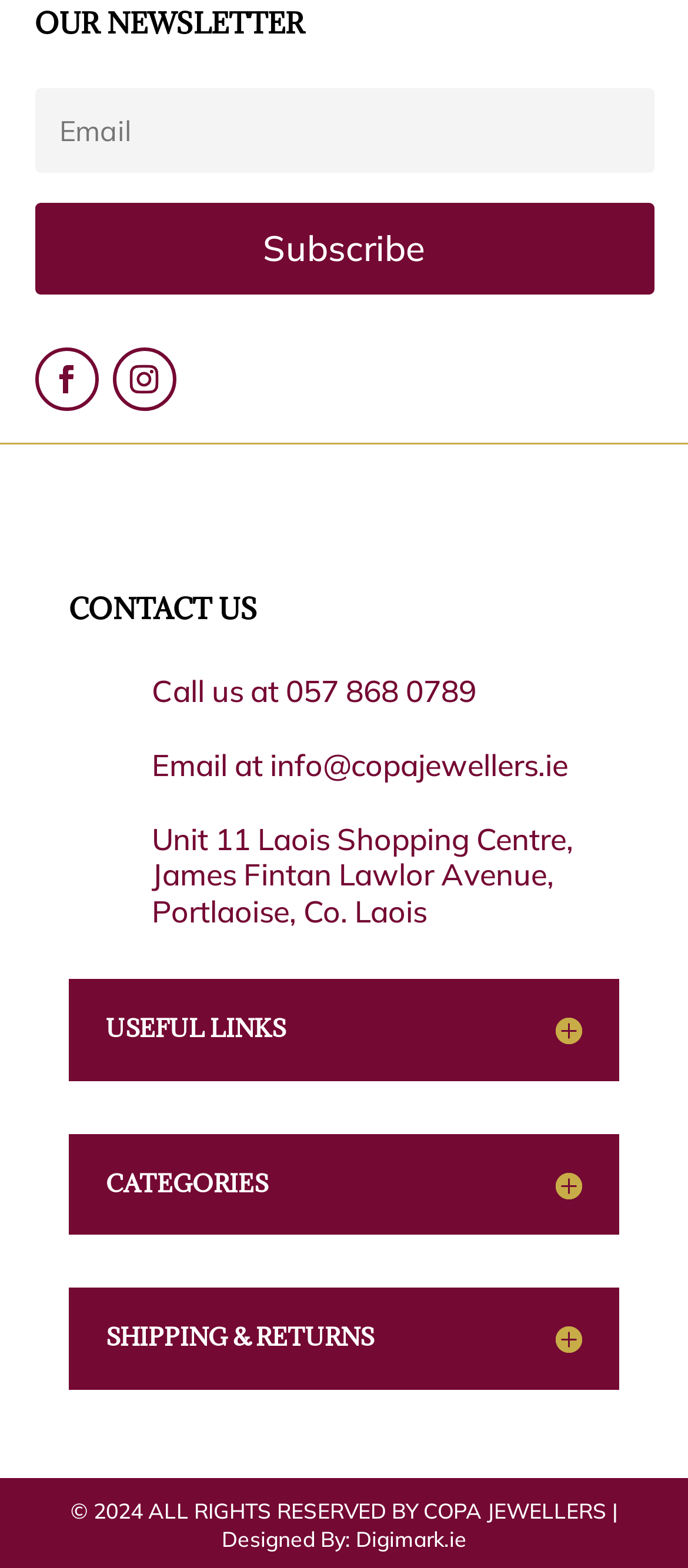Based on what you see in the screenshot, provide a thorough answer to this question: What is the phone number to call?

I found the phone number by looking at the 'CONTACT US' section, where there is a 'Call us at' text followed by a link with the phone number.